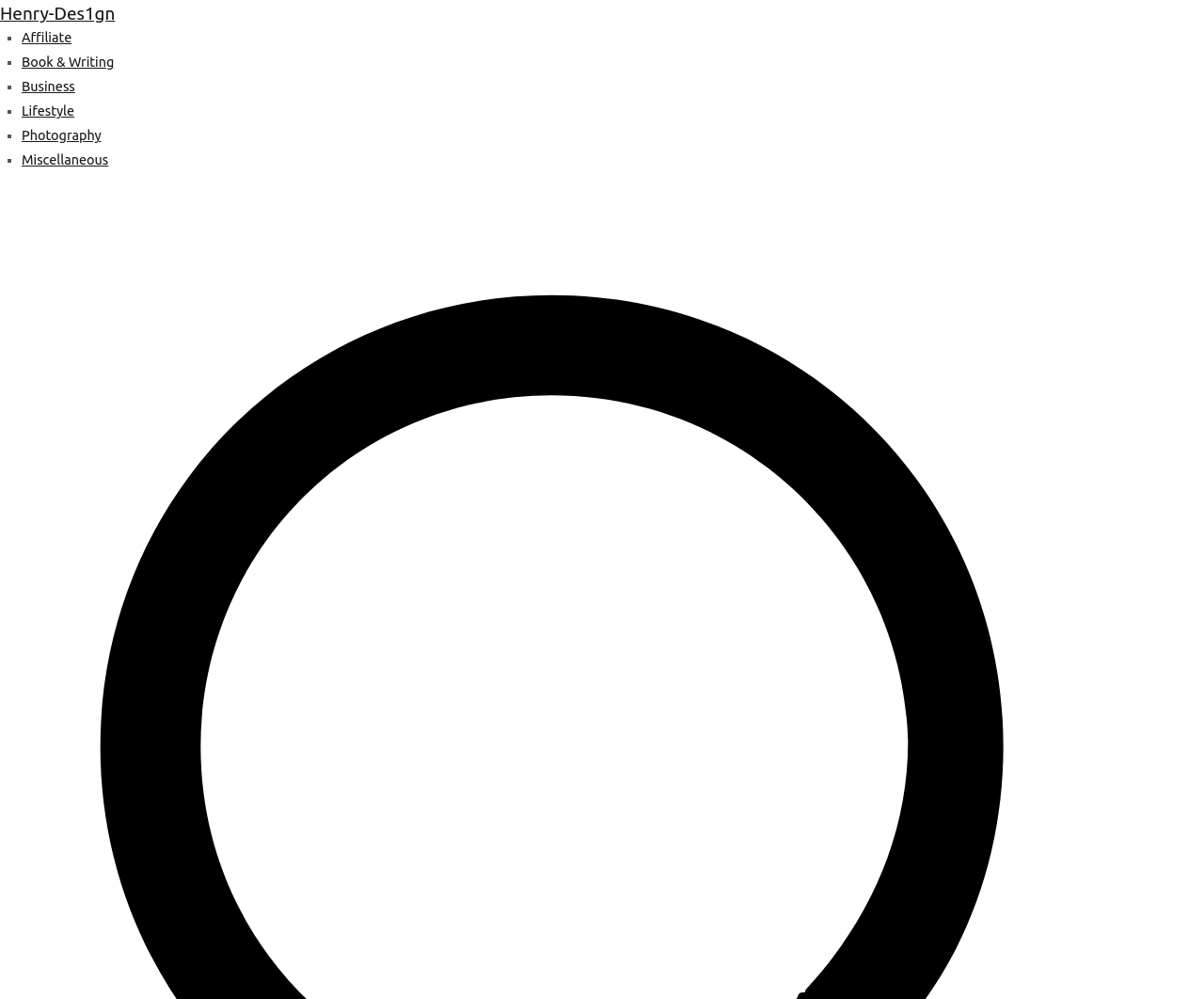Answer with a single word or phrase: 
What is the category below 'Book & Writing'?

Business